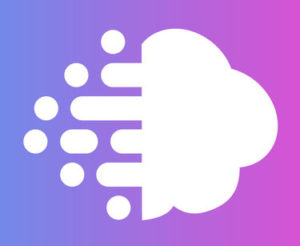What is the direction of the gradient background?
Refer to the image and respond with a one-word or short-phrase answer.

Left to right